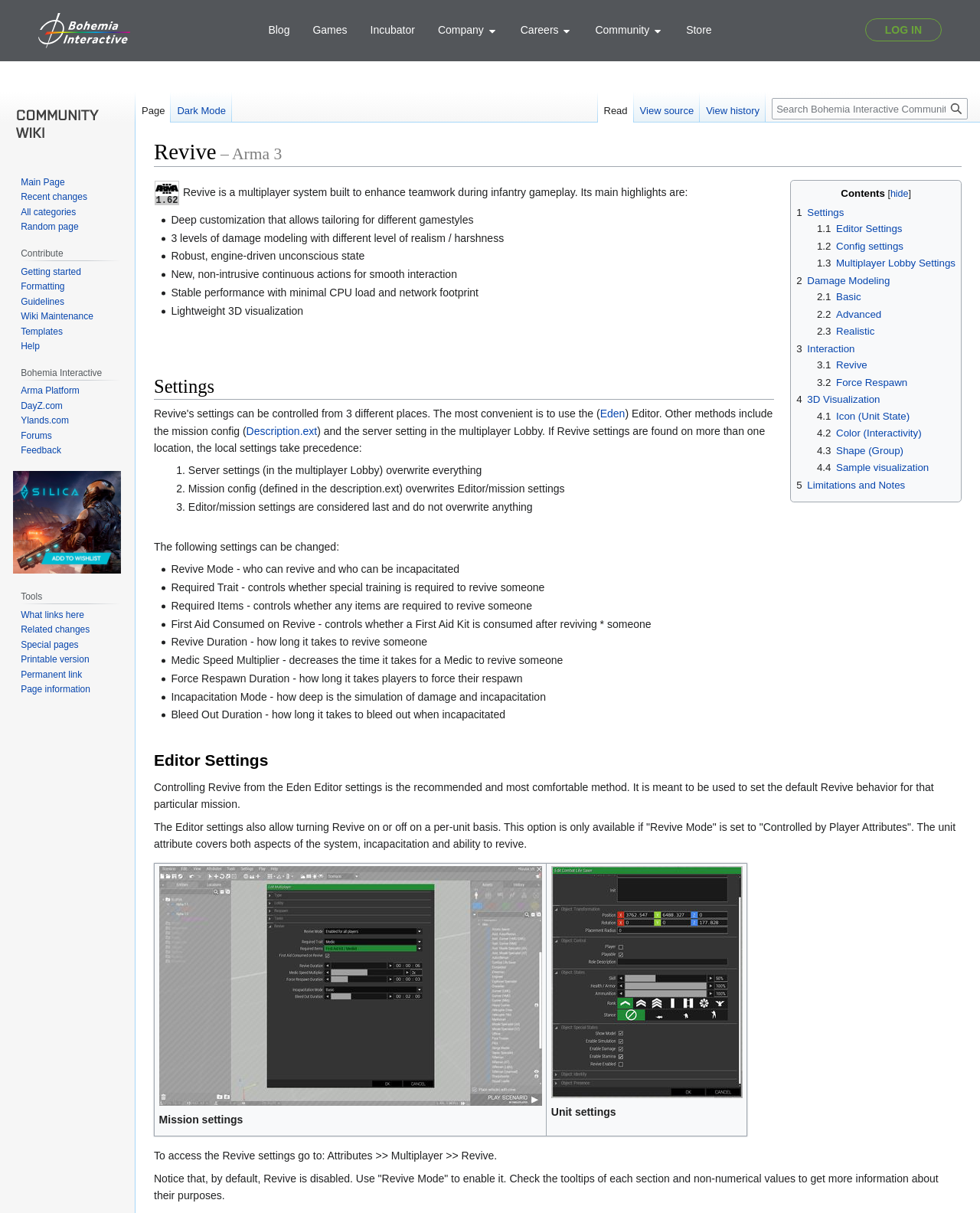Locate the bounding box coordinates of the segment that needs to be clicked to meet this instruction: "View Contents".

[0.806, 0.148, 0.981, 0.414]